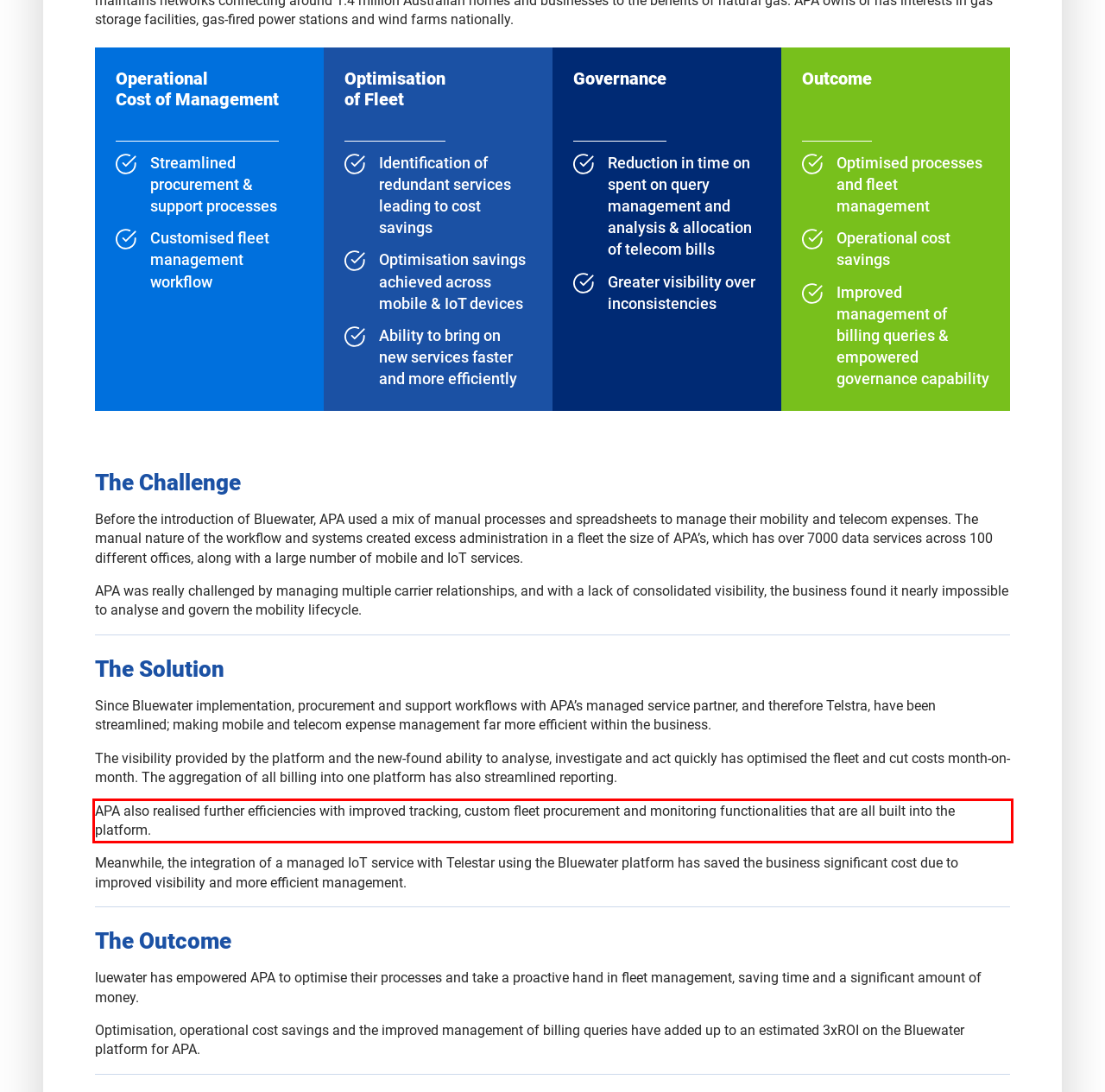Using the provided screenshot of a webpage, recognize and generate the text found within the red rectangle bounding box.

APA also realised further efficiencies with improved tracking, custom fleet procurement and monitoring functionalities that are all built into the platform.